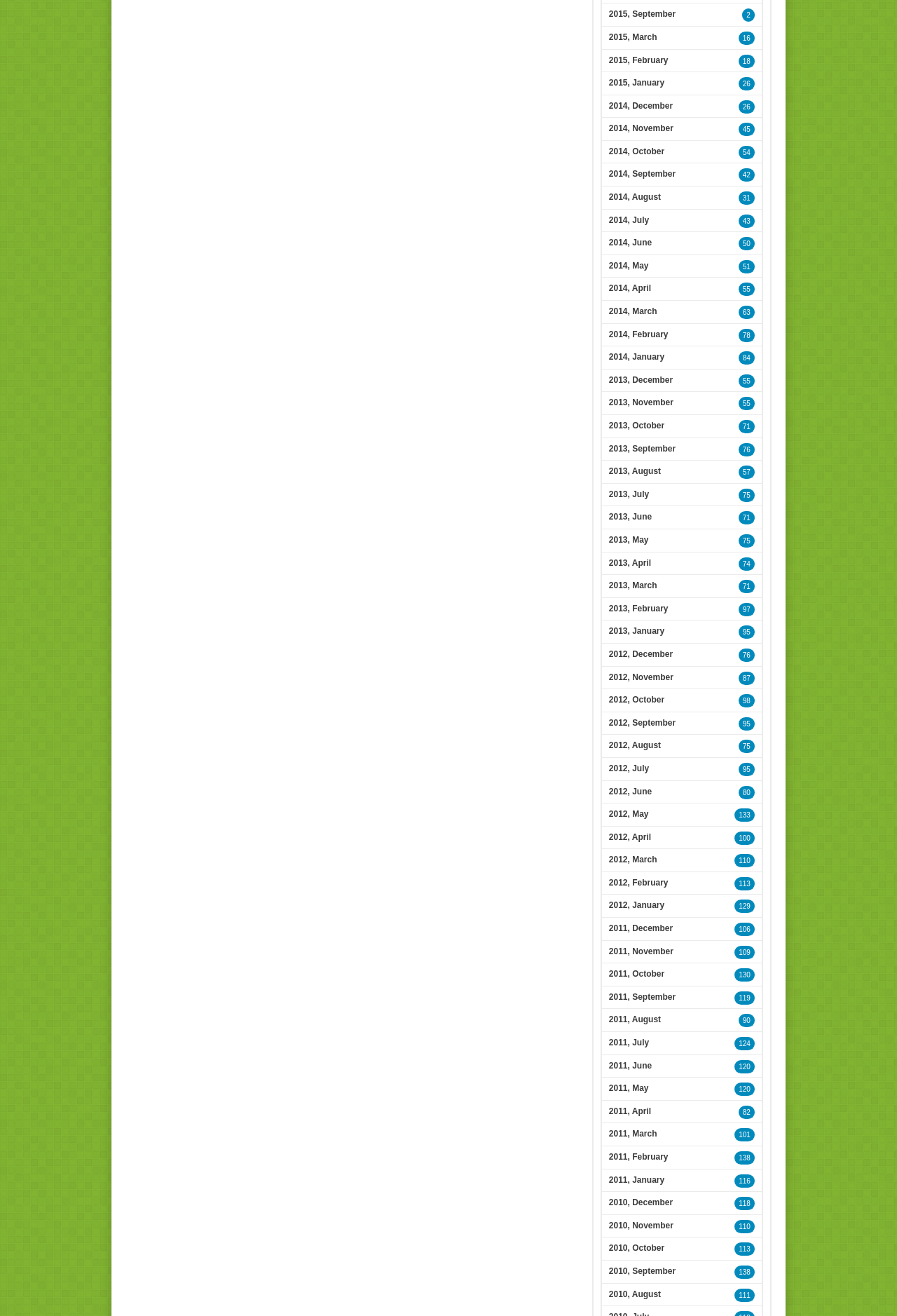Pinpoint the bounding box coordinates for the area that should be clicked to perform the following instruction: "Read about 'Patron Tequila – A tasty guide to this Mexican classic'".

None